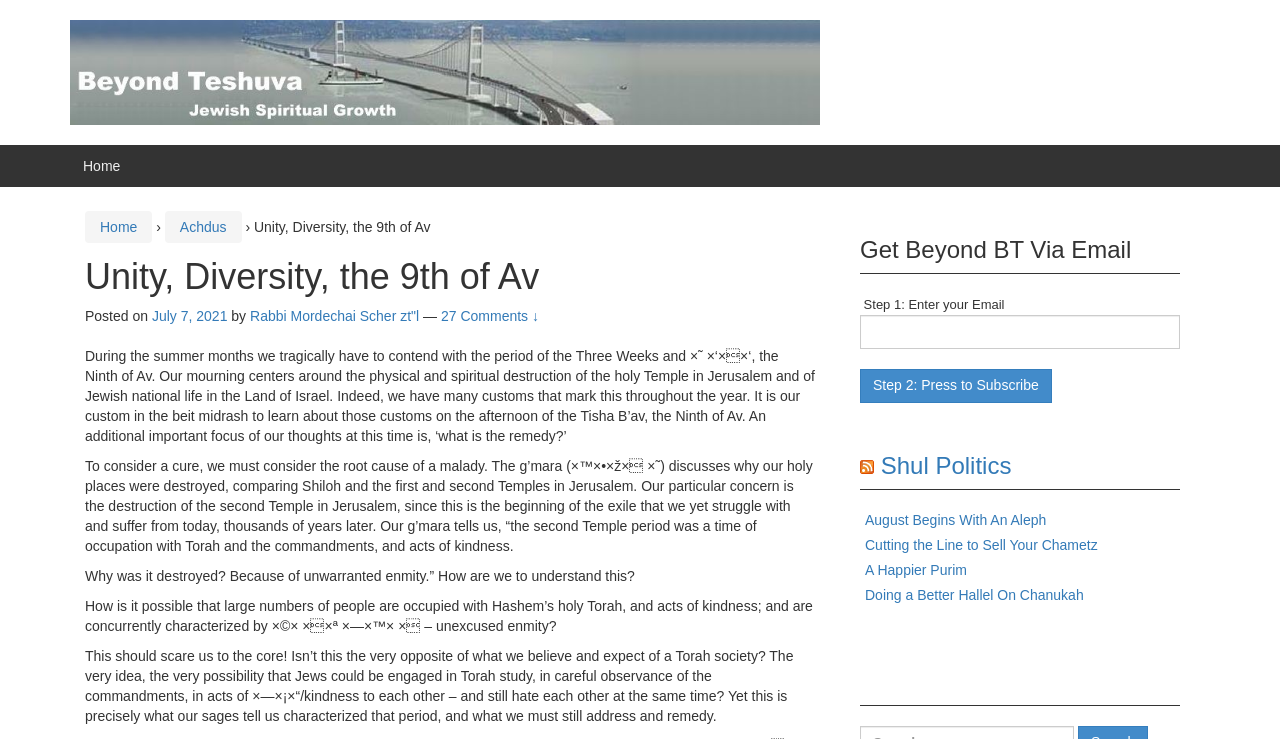Specify the bounding box coordinates of the area to click in order to execute this command: 'Click the 'Home' link'. The coordinates should consist of four float numbers ranging from 0 to 1, and should be formatted as [left, top, right, bottom].

[0.065, 0.213, 0.094, 0.235]